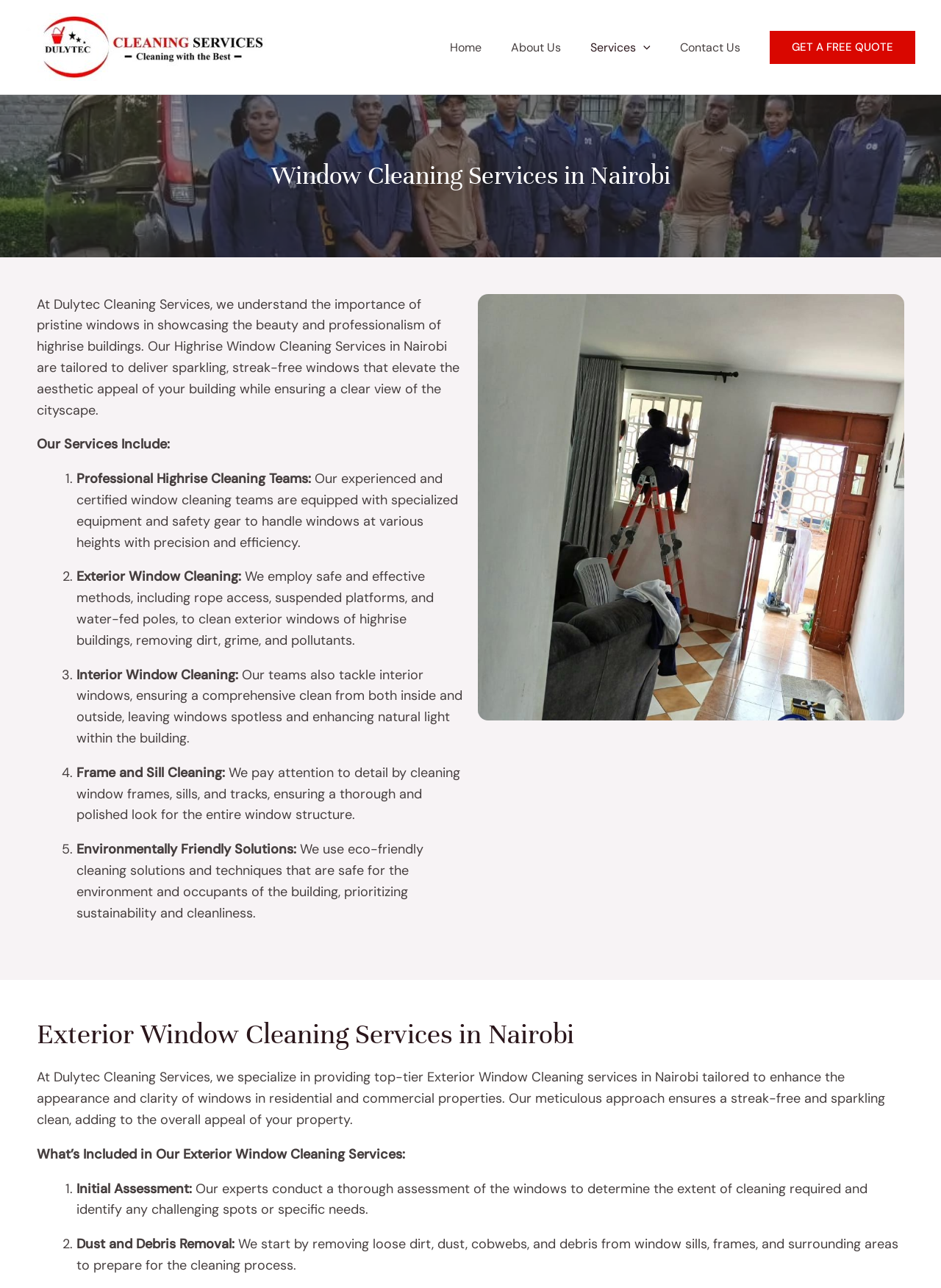Using the format (top-left x, top-left y, bottom-right x, bottom-right y), and given the element description, identify the bounding box coordinates within the screenshot: Services

[0.612, 0.004, 0.707, 0.069]